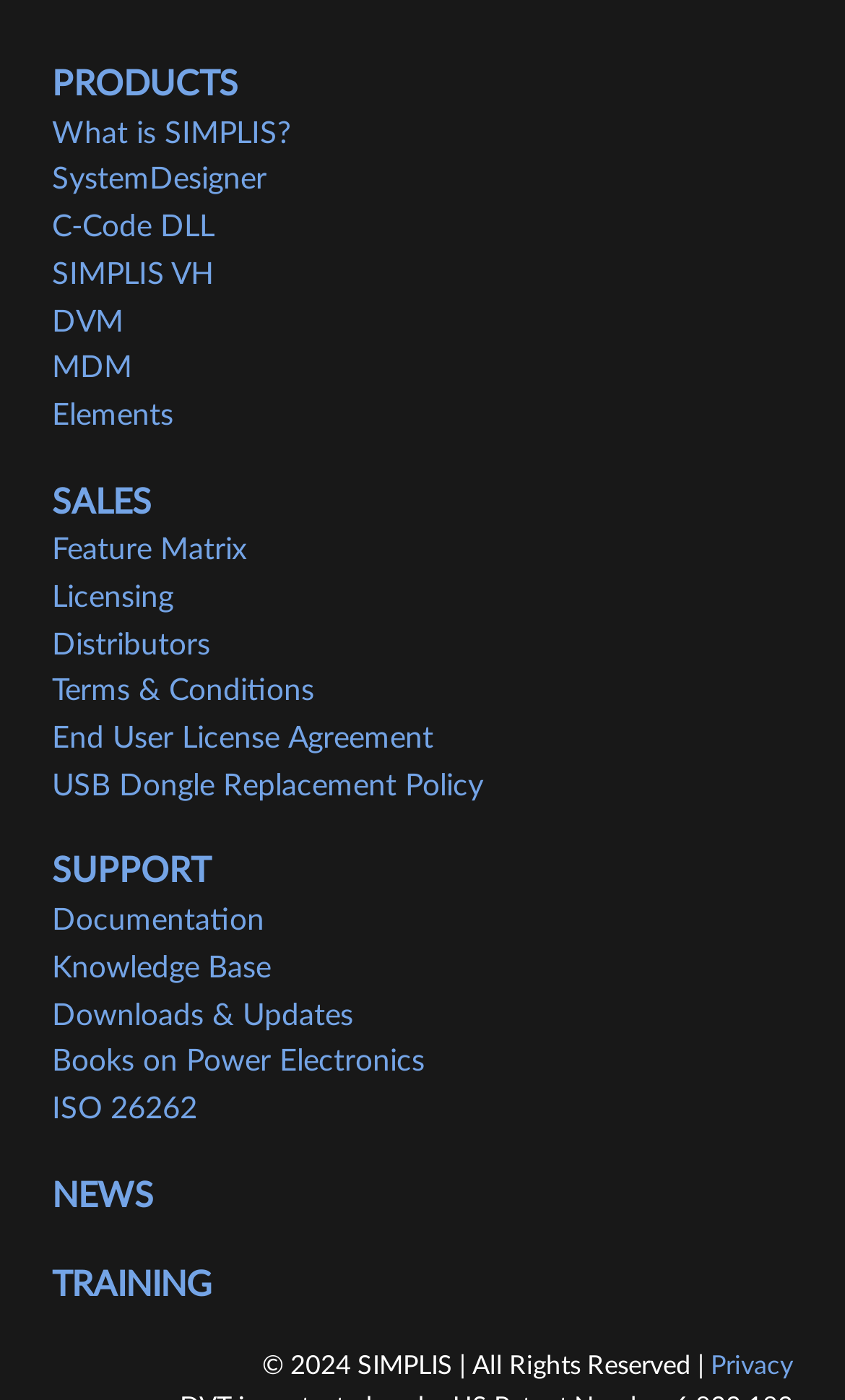Provide a brief response to the question using a single word or phrase: 
What is the first link in the navigation menu?

PRODUCTS